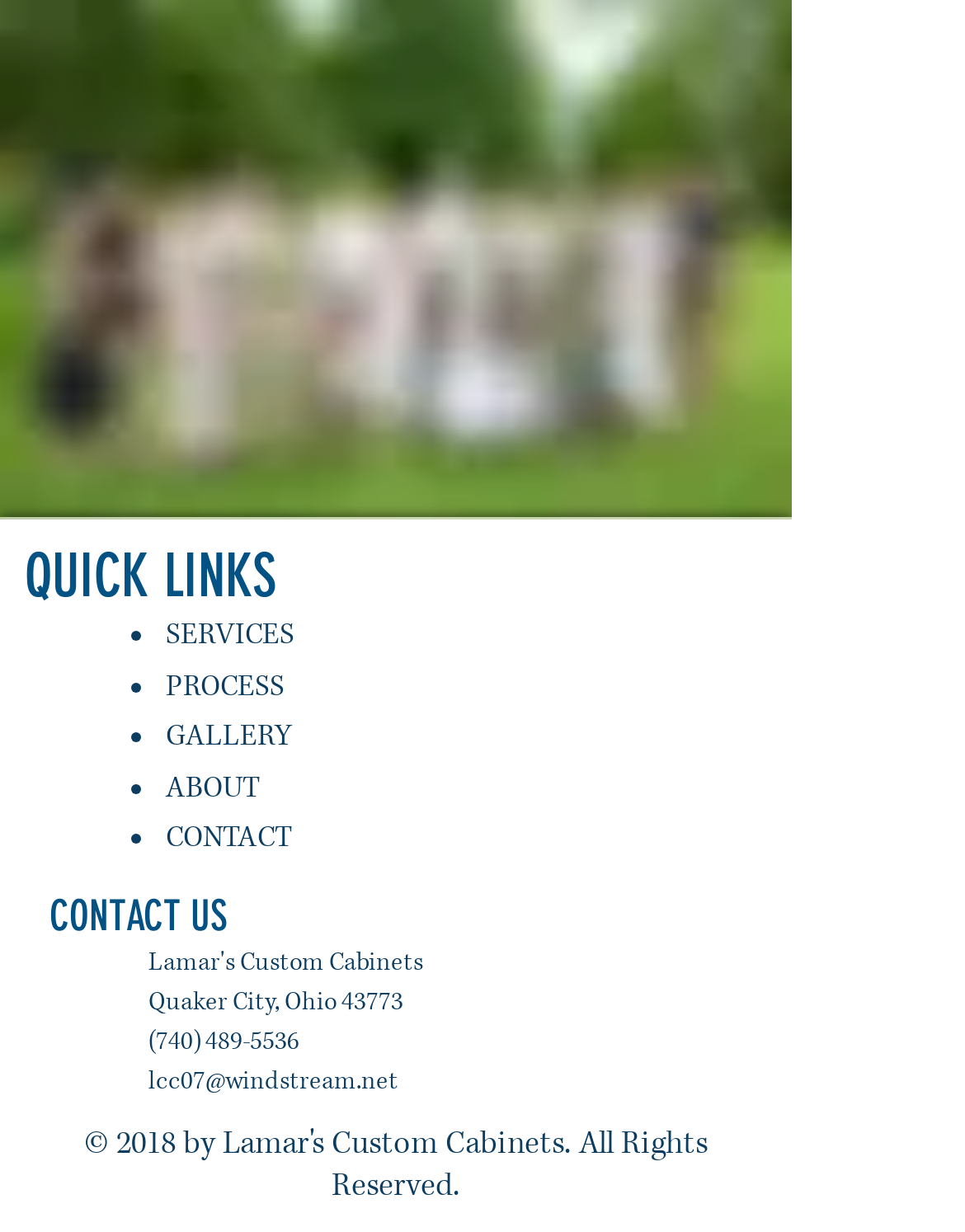Answer the following inquiry with a single word or phrase:
What are the quick links provided?

SERVICES, PROCESS, GALLERY, ABOUT, CONTACT